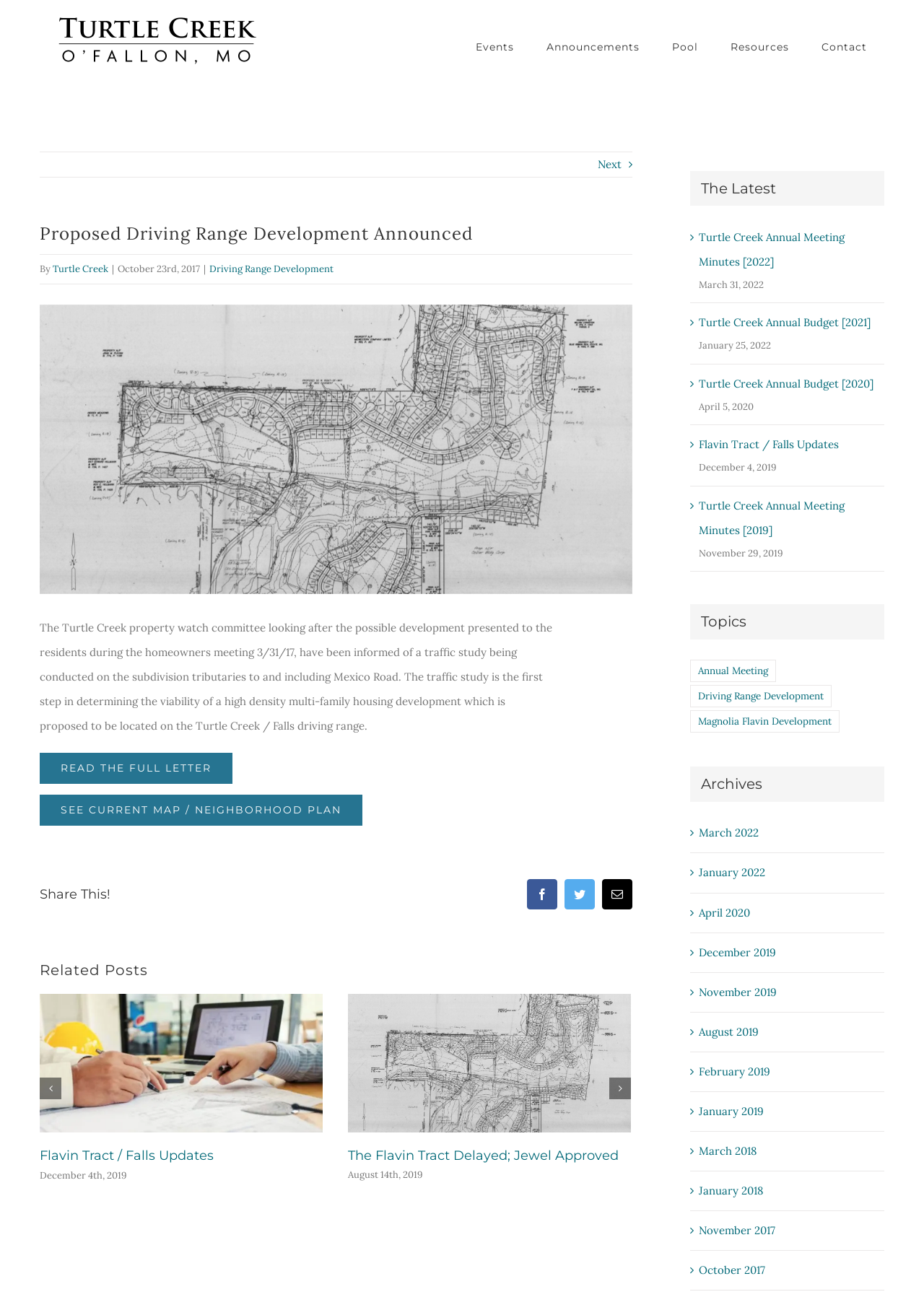Respond with a single word or phrase for the following question: 
What is the name of the property watch committee?

Turtle Creek